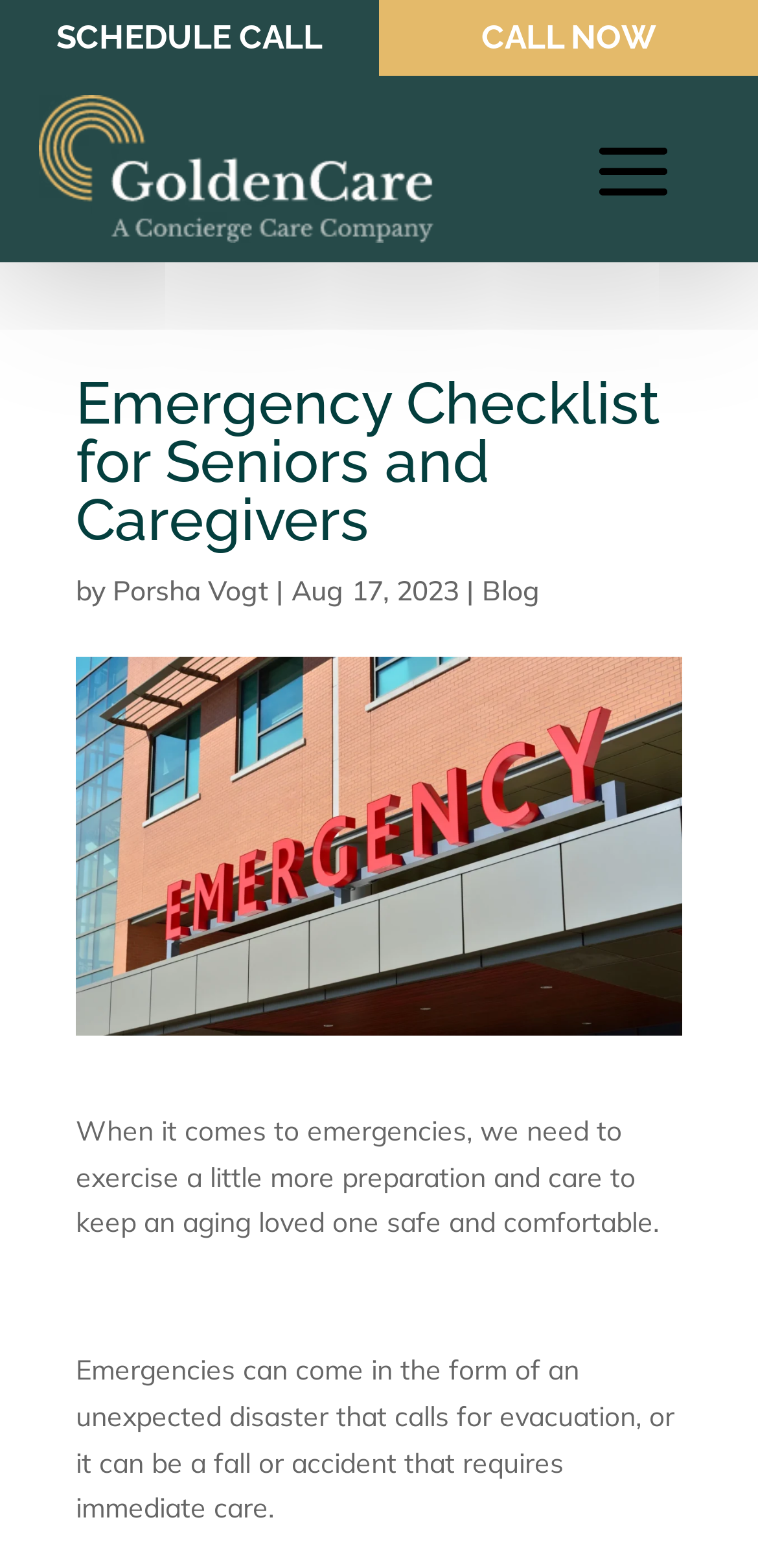What type of emergencies are mentioned in the article?
Based on the visual details in the image, please answer the question thoroughly.

The article mentions two types of emergencies: unexpected disasters that require evacuation, and falls or accidents that require immediate care. These are mentioned in the second paragraph of the article content.